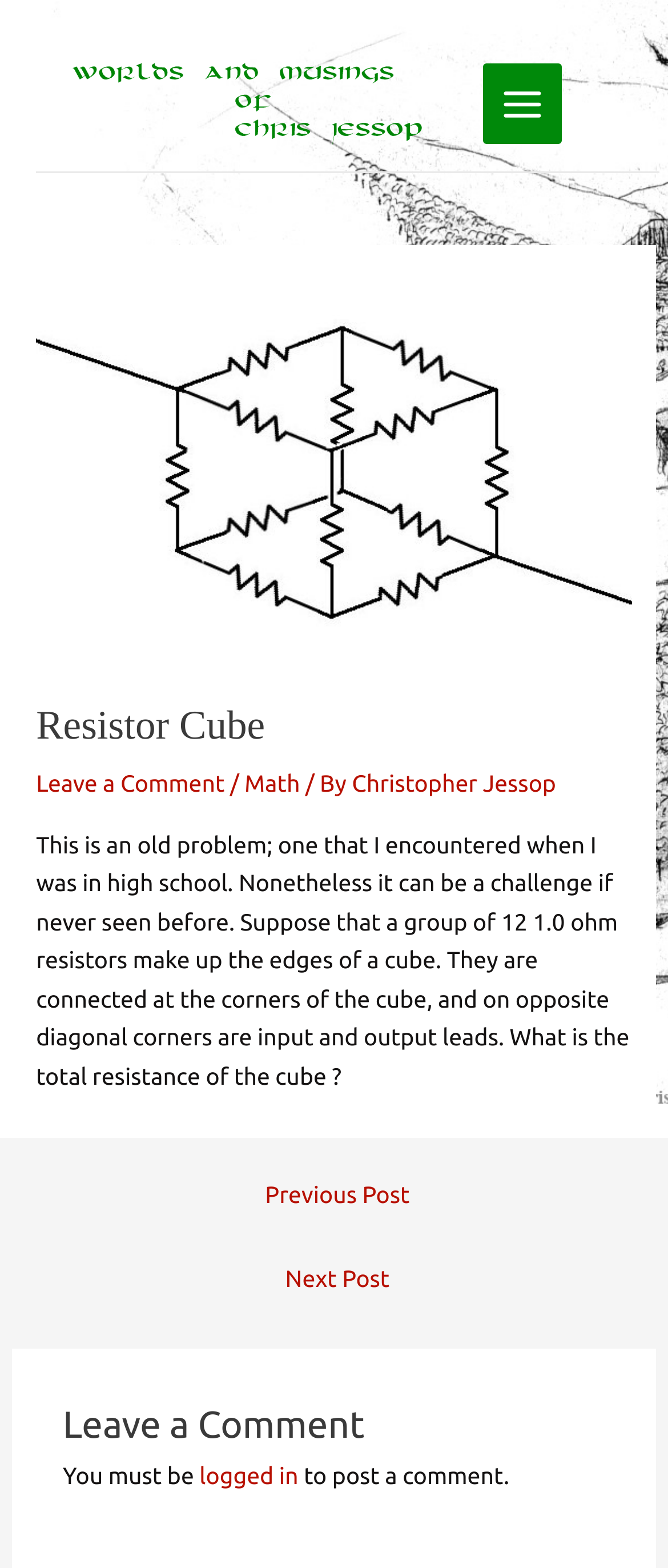Identify the bounding box coordinates for the region of the element that should be clicked to carry out the instruction: "Explore the best medicines for erectile dysfunction". The bounding box coordinates should be four float numbers between 0 and 1, i.e., [left, top, right, bottom].

None